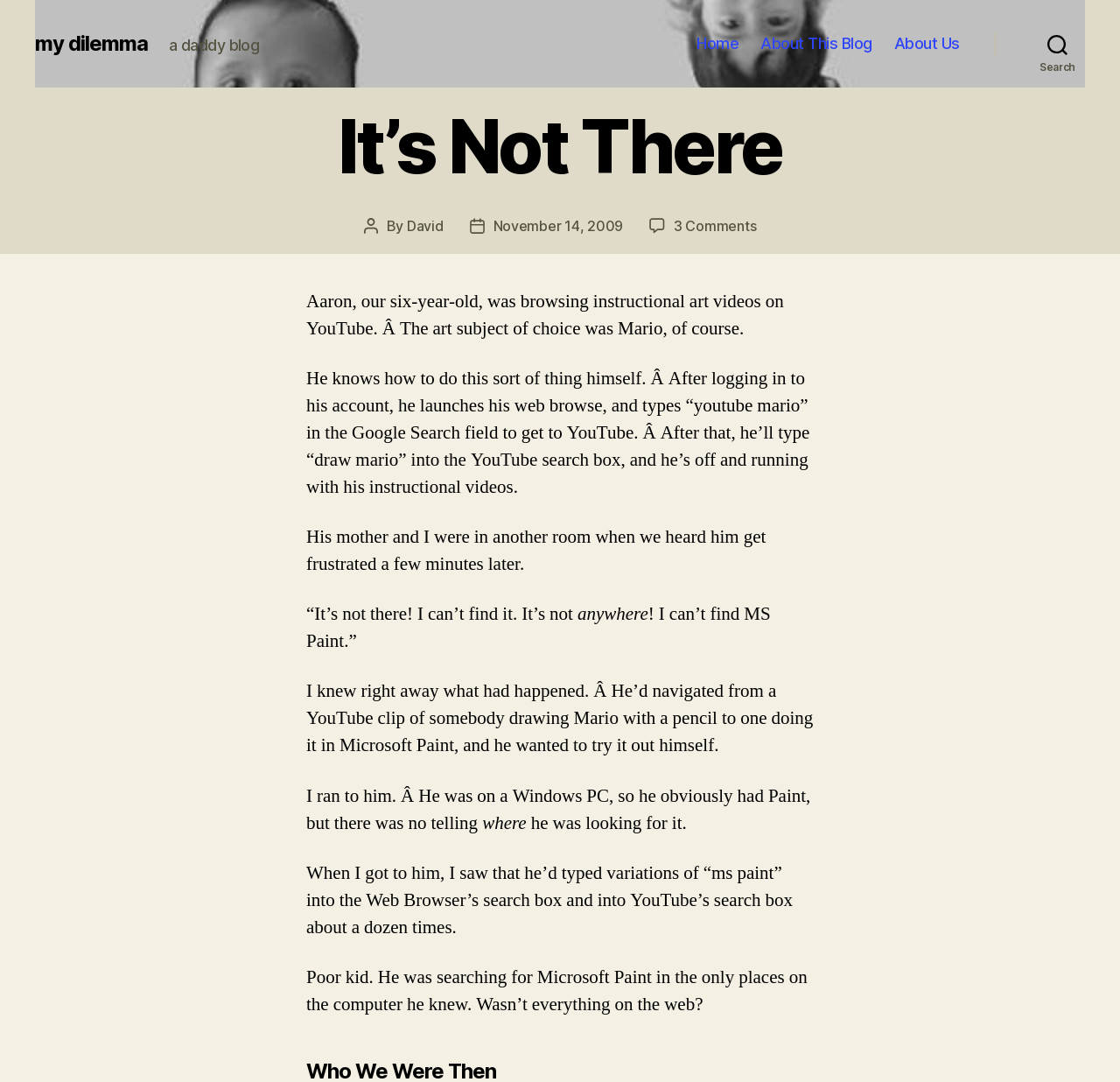What is the name of the author of this blog post?
Please answer the question with a single word or phrase, referencing the image.

David